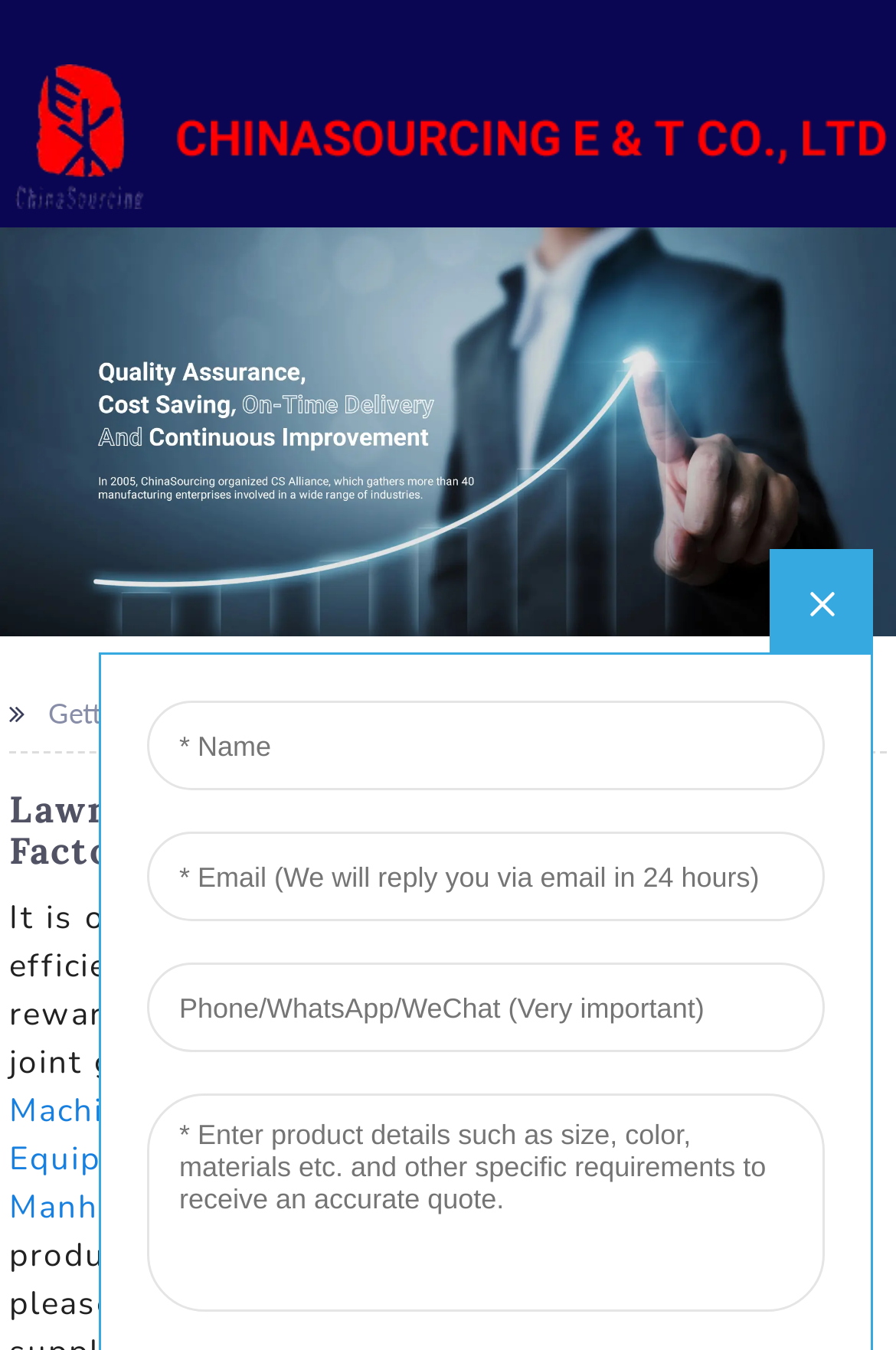Based on the visual content of the image, answer the question thoroughly: What is the main product of this company?

Based on the webpage, the main product of this company is Lawn Mower, which is evident from the heading 'Lawn Mower - China Manufacturers, Factory, Suppliers' and the image with the text 'HCSJ-2'.